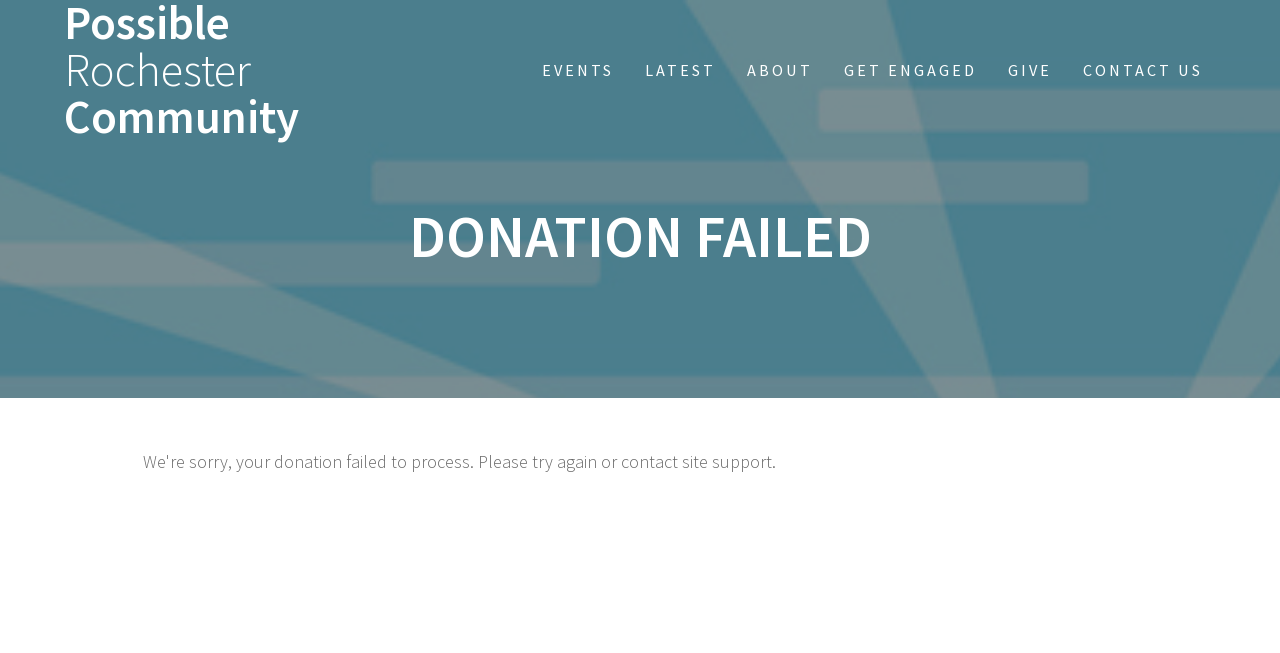Detail the various sections and features present on the webpage.

The webpage appears to be an error page for a donation processing failure. At the top left, there is a link to the "Possible Rochester Community" website. Below this, there is a navigation menu with six links: "EVENTS", "LATEST", "ABOUT", "GET ENGAGED", "GIVE", and "CONTACT US", arranged horizontally from left to right. 

The main content of the page is a heading that reads "DONATION FAILED", which is centered and takes up most of the page's width. The heading is positioned below the navigation menu and is the most prominent element on the page.